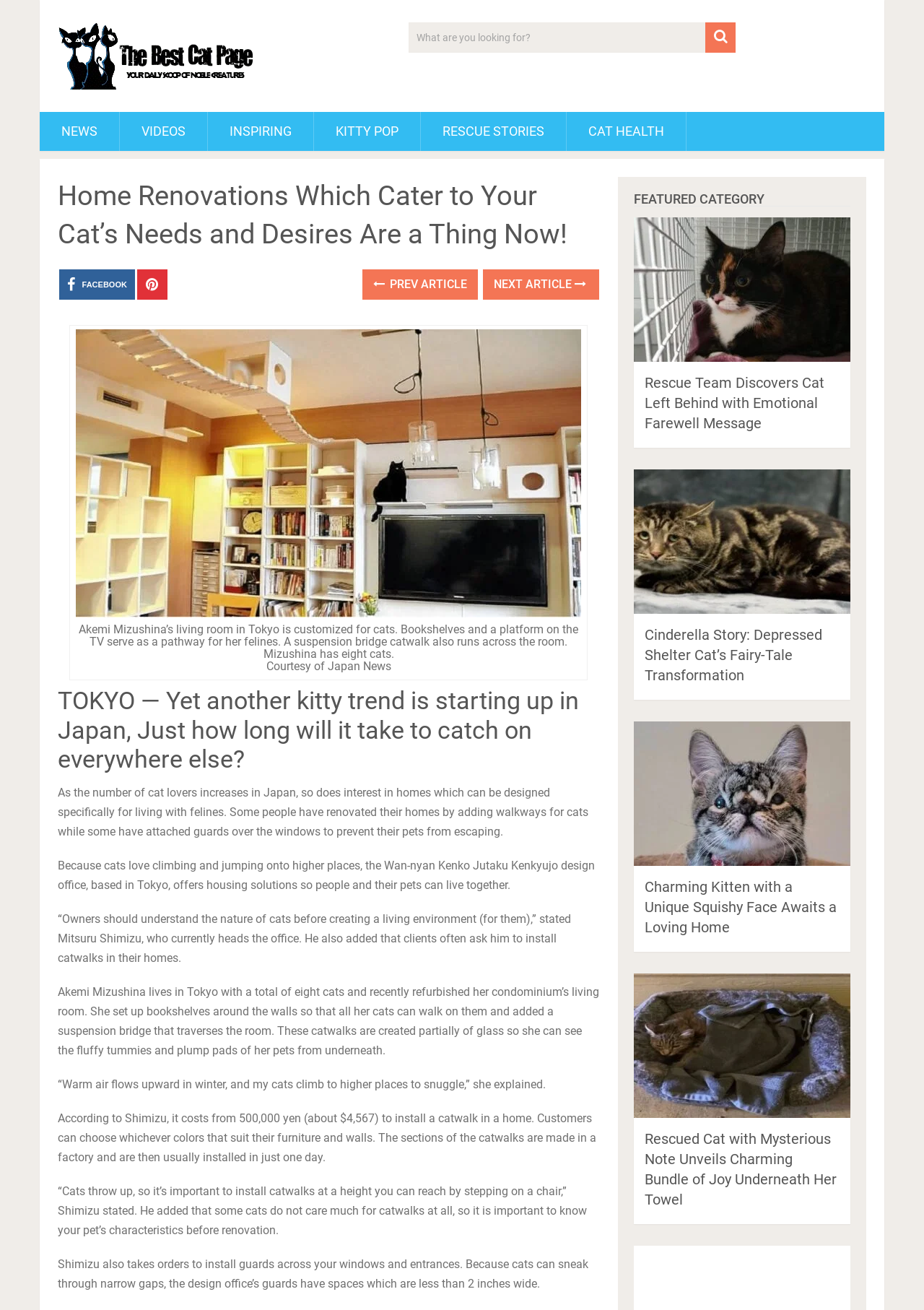Determine the bounding box coordinates for the HTML element mentioned in the following description: "News". The coordinates should be a list of four floats ranging from 0 to 1, represented as [left, top, right, bottom].

[0.043, 0.085, 0.129, 0.115]